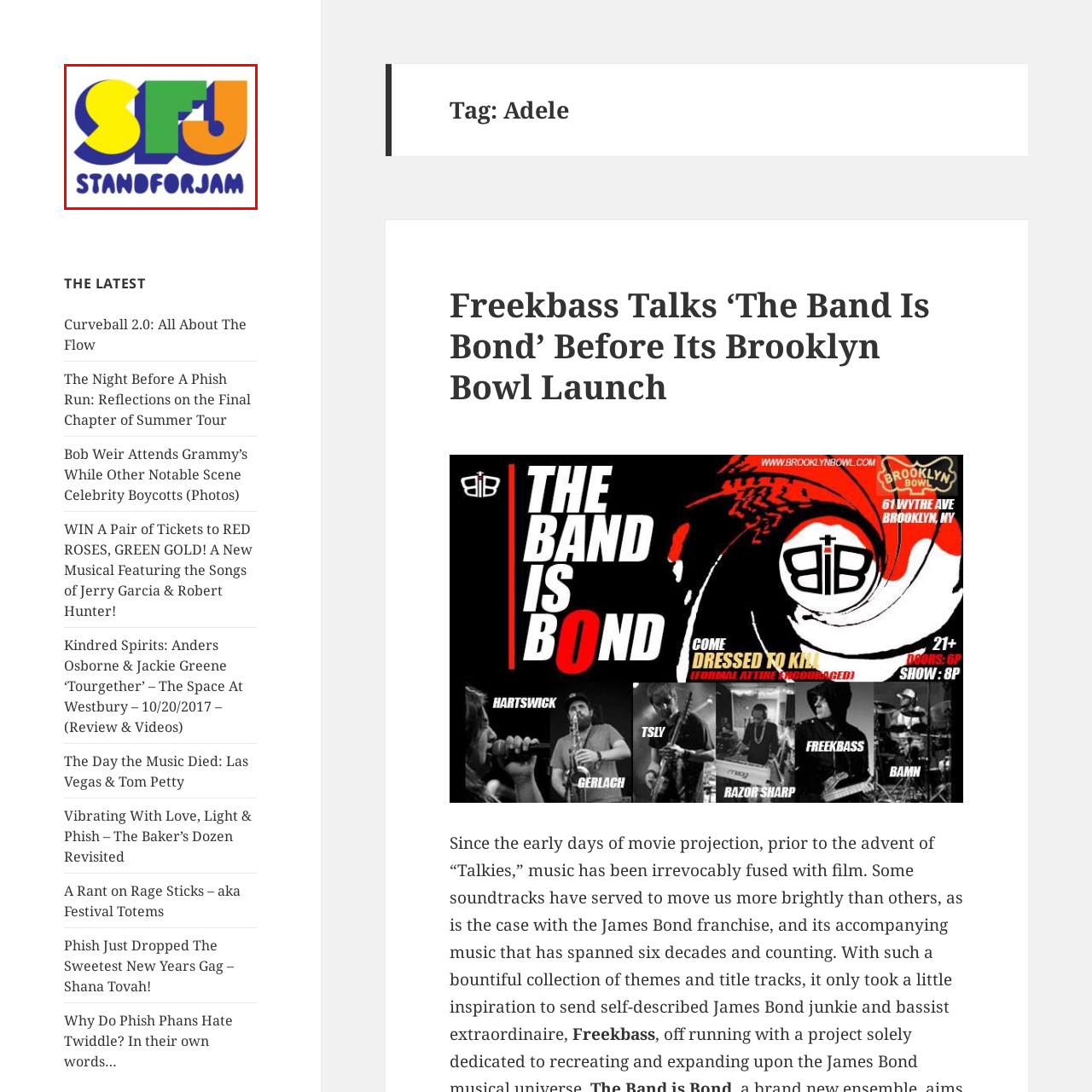Give a detailed caption for the image that is encased within the red bounding box.

The image features a vibrant and playful logo for "Stand for Jam," presented in a bold, colorful style. The abbreviation "SFJ" is prominently displayed in large, multi-colored letters, with the "S" in yellow, the "F" in green, and the "J" in orange, all set against a dark blue background. Below the abbreviation, the full phrase "STANDFORJAM" is written in a friendly, rounded font, enhancing the logo's approachable and energetic aesthetic. This design effectively captures the essence of a lively brand that likely centers around music and community engagement.